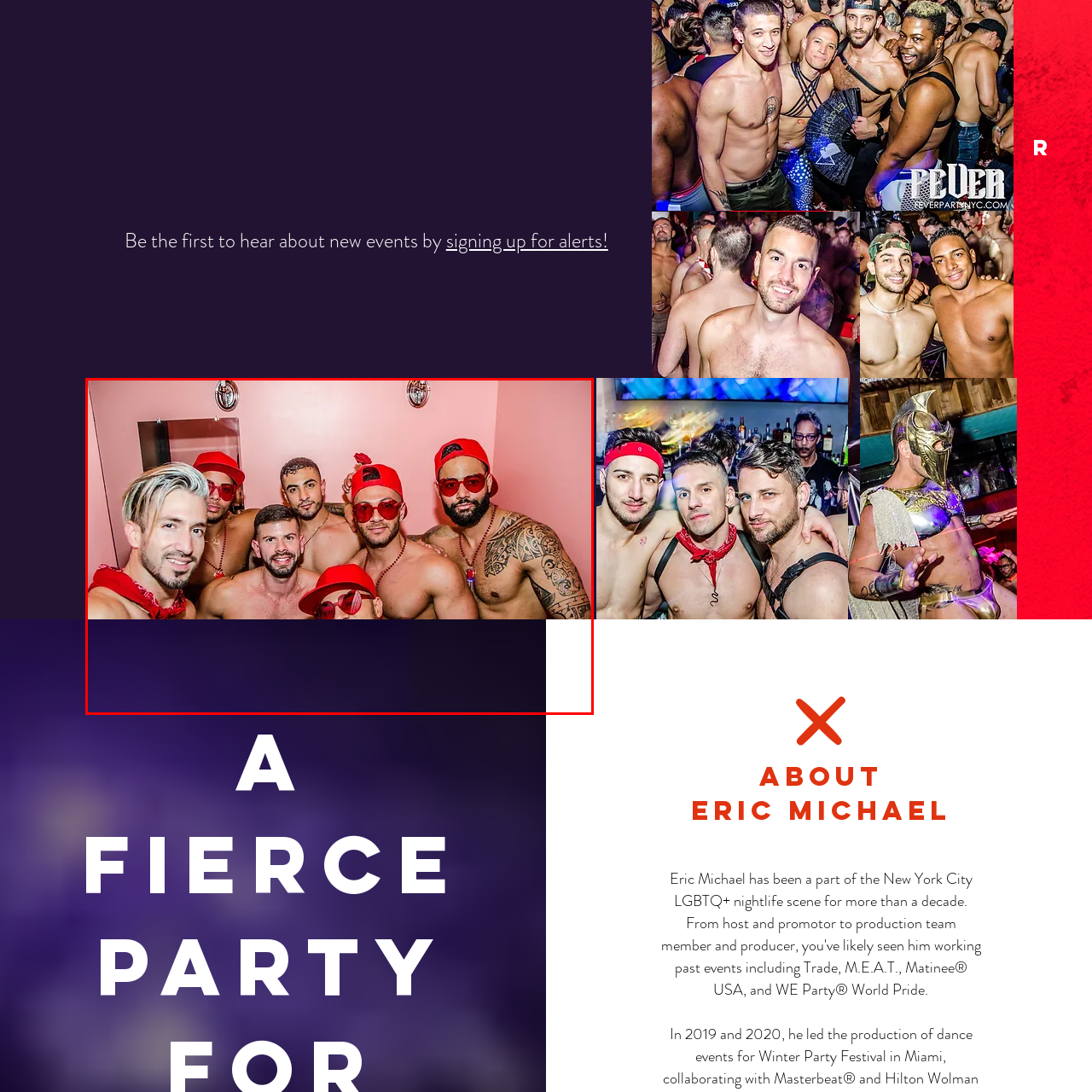What accessories are they wearing?
Study the image surrounded by the red bounding box and answer the question comprehensively, based on the details you see.

According to the caption, the men are styled in matching red accessories, including hats and sunglasses, adding a playful touch to their shirtless looks.